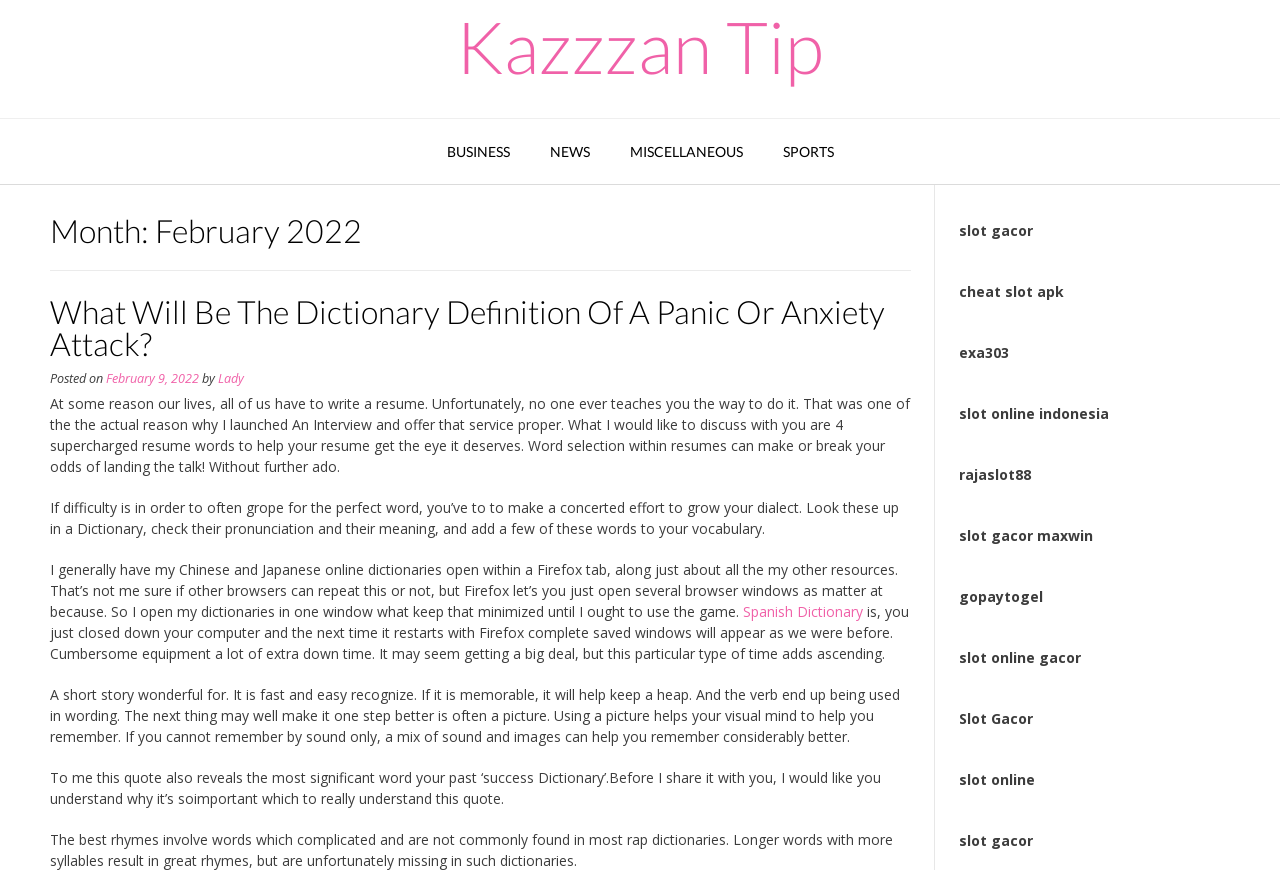Provide a brief response to the question using a single word or phrase: 
What is the purpose of the text 'Posted on February 9, 2022'?

Indicating the post date